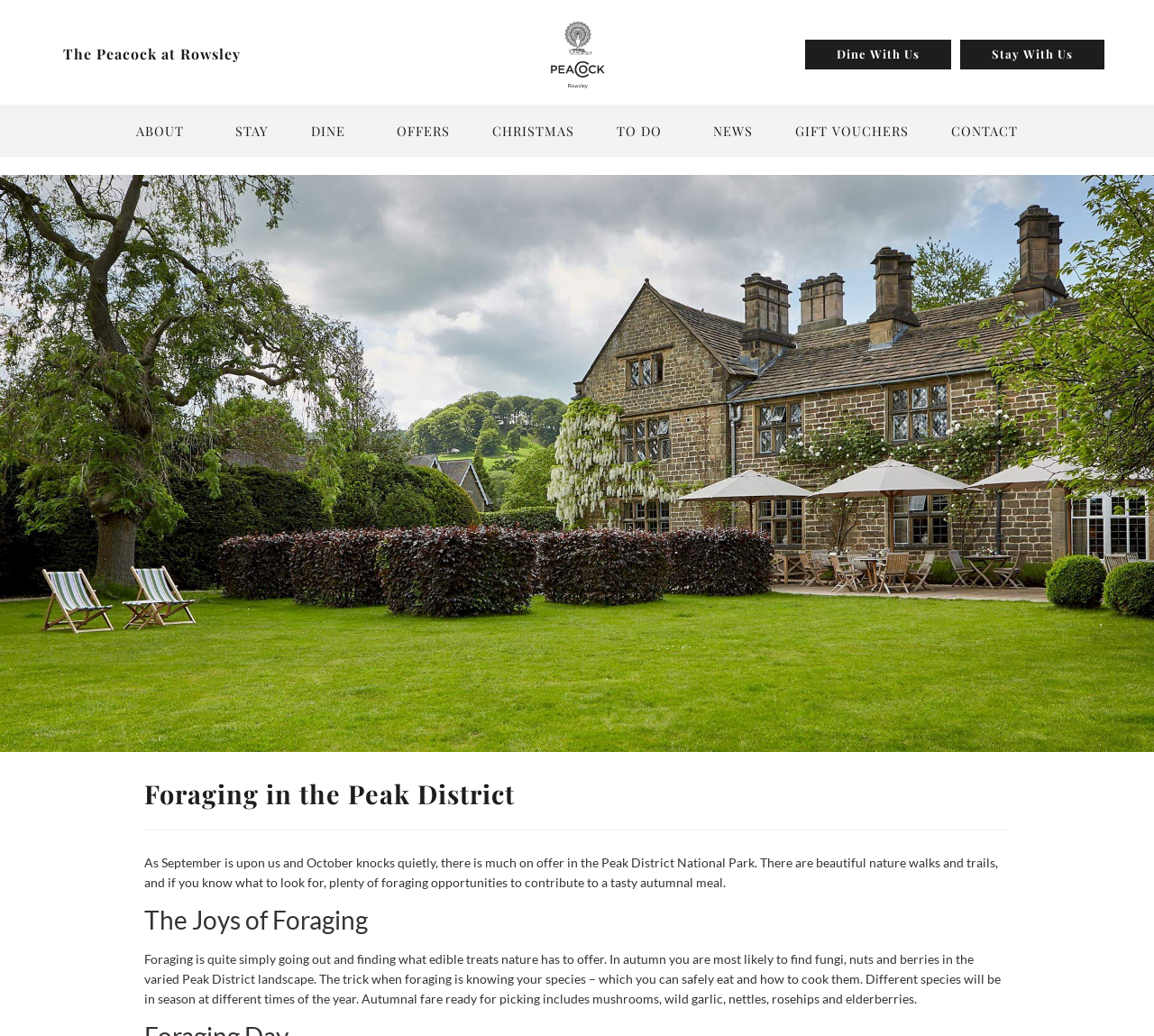Predict the bounding box coordinates for the UI element described as: "To Do". The coordinates should be four float numbers between 0 and 1, presented as [left, top, right, bottom].

[0.519, 0.106, 0.597, 0.146]